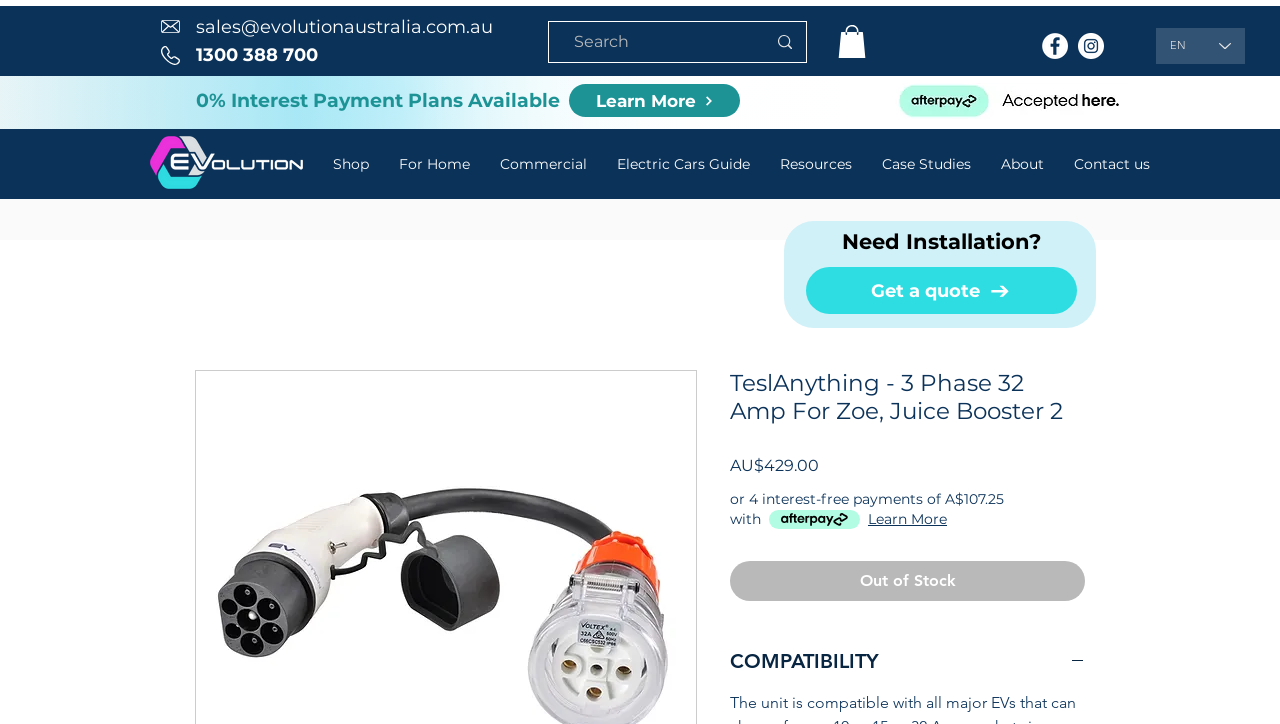Please find the bounding box coordinates of the element that needs to be clicked to perform the following instruction: "Get a quote for installation". The bounding box coordinates should be four float numbers between 0 and 1, represented as [left, top, right, bottom].

[0.63, 0.369, 0.841, 0.434]